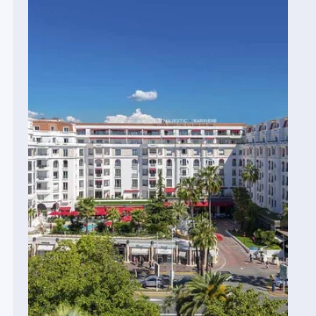What event is the hotel renowned for hosting?
From the image, respond using a single word or phrase.

Cannes Film Festival